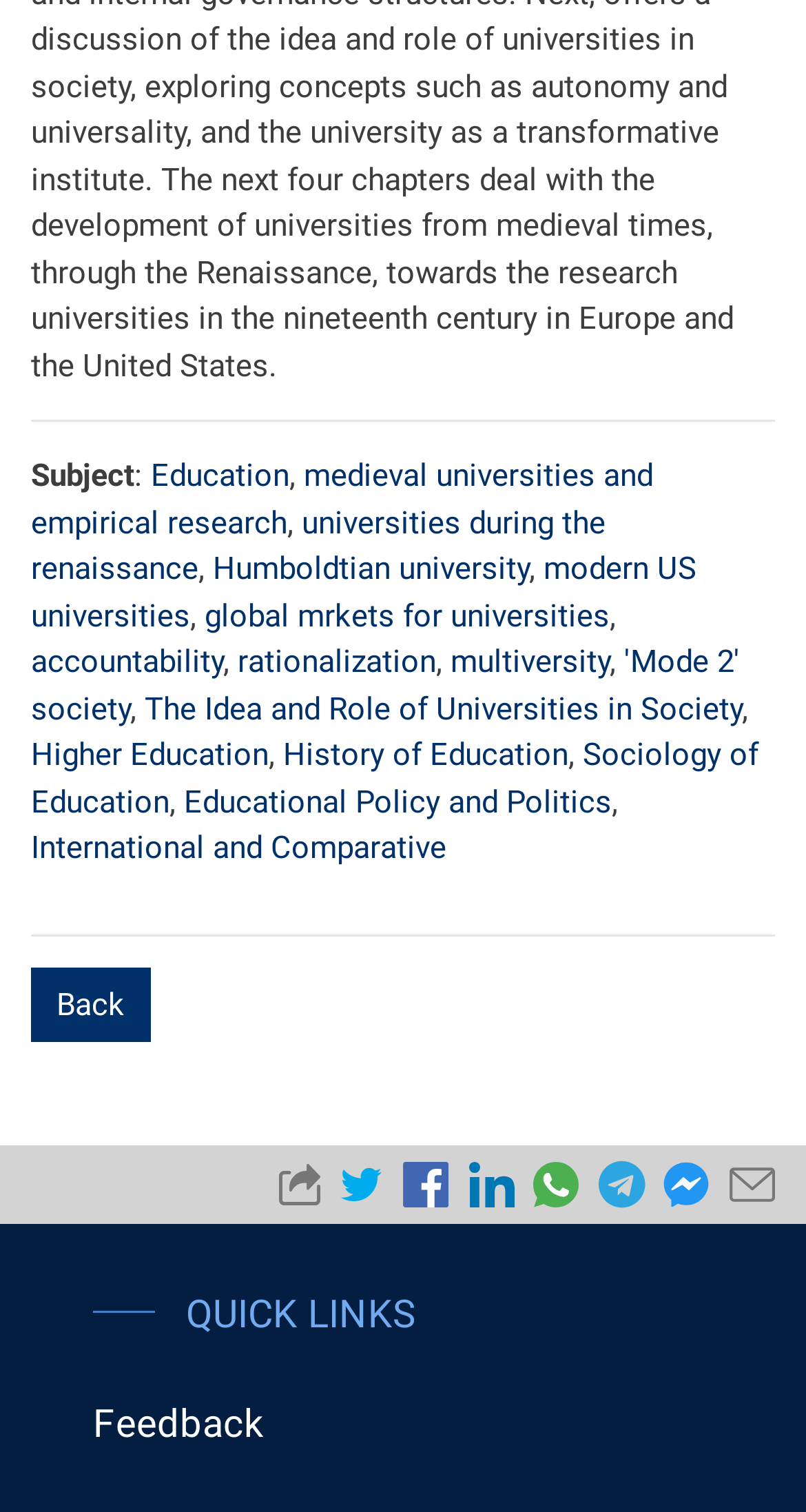Using the description "rationalization", locate and provide the bounding box of the UI element.

[0.295, 0.426, 0.541, 0.45]